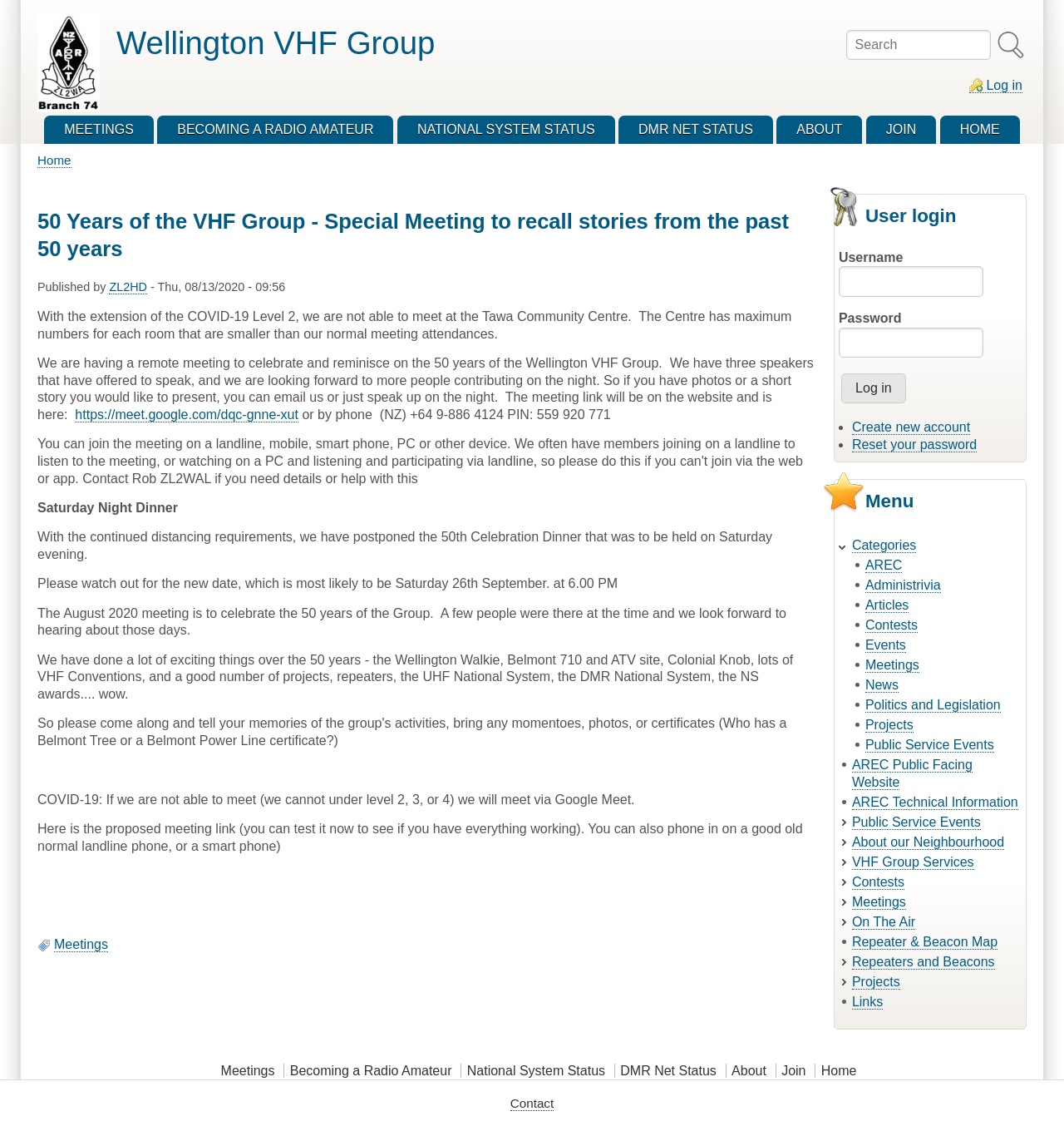Indicate the bounding box coordinates of the element that needs to be clicked to satisfy the following instruction: "Click on the 'Woodwork' link". The coordinates should be four float numbers between 0 and 1, i.e., [left, top, right, bottom].

None